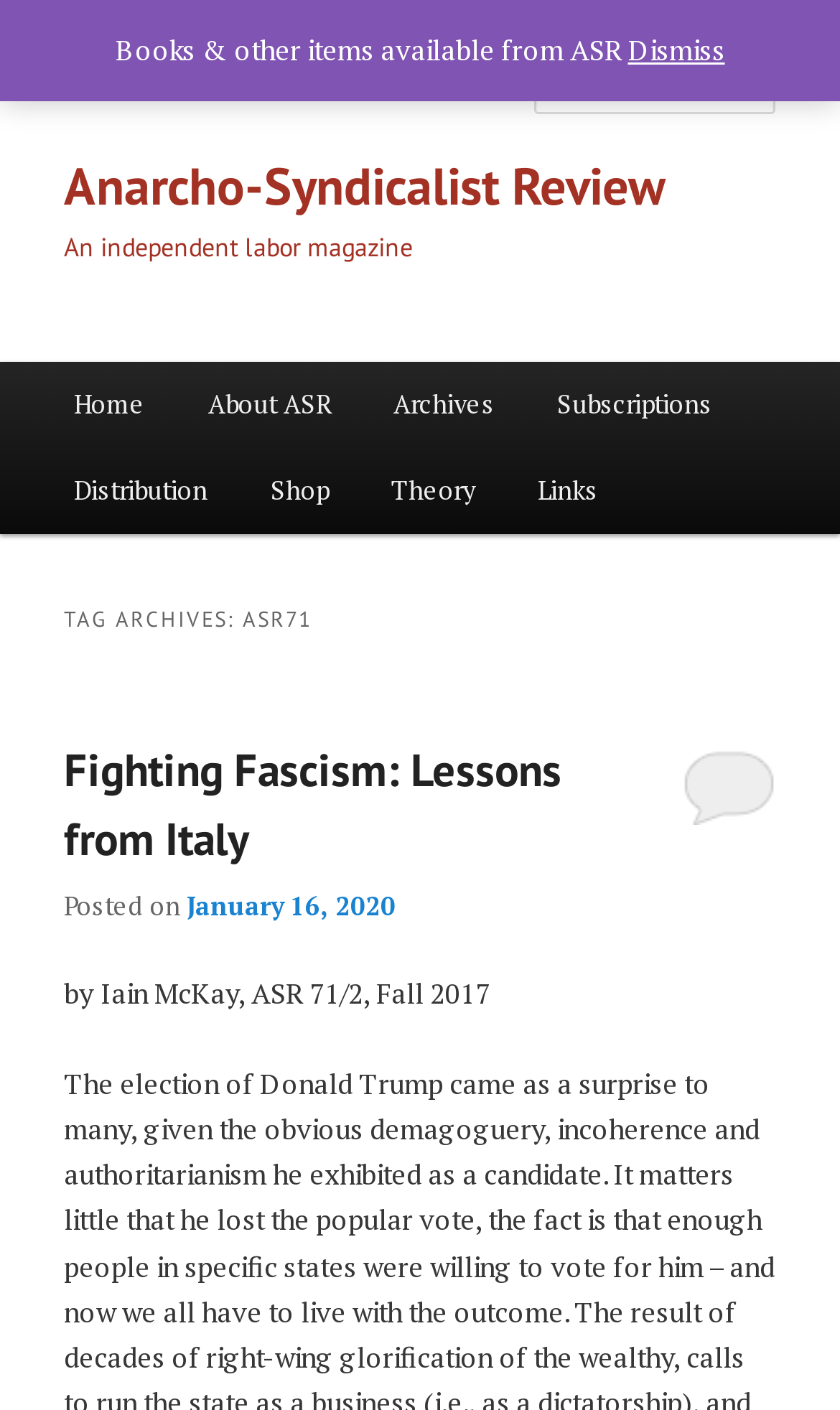What is the date of the article?
Use the information from the screenshot to give a comprehensive response to the question.

The date of the article can be found in the link element 'January 16, 2020' which is a child of the HeaderAsNonLandmark element.